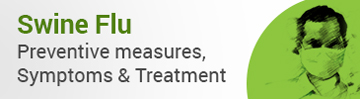Give a detailed account of the contents of the image.

The image features a graphic related to Swine Flu, prominently displaying the title "Swine Flu" in bold green lettering. Accompanying this title are the phrases "Preventive measures, Symptoms & Treatment," providing important context for viewers seeking information about the illness. The background is designed with a gradient effect, transitioning from a bright white to a soft gray. Overlaying this background is an illustration of a person wearing a mask, symbolizing health precautions in response to flu outbreaks. This visualization effectively conveys the urgency of understanding the preventive measures, symptoms, and available treatments associated with Swine Flu, making it a crucial resource for public awareness.